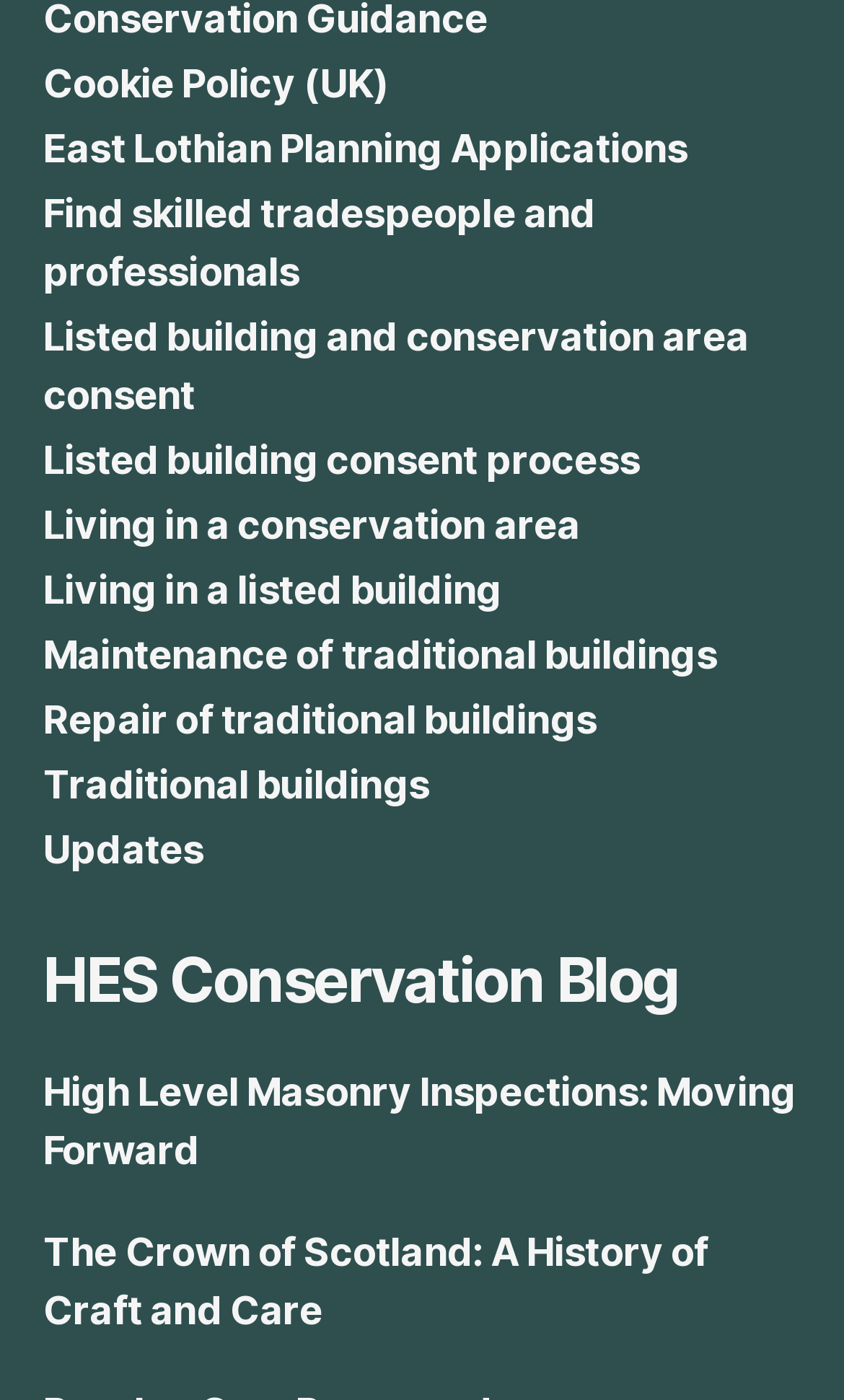What type of buildings are mentioned on the webpage?
Look at the image and answer the question using a single word or phrase.

Listed buildings